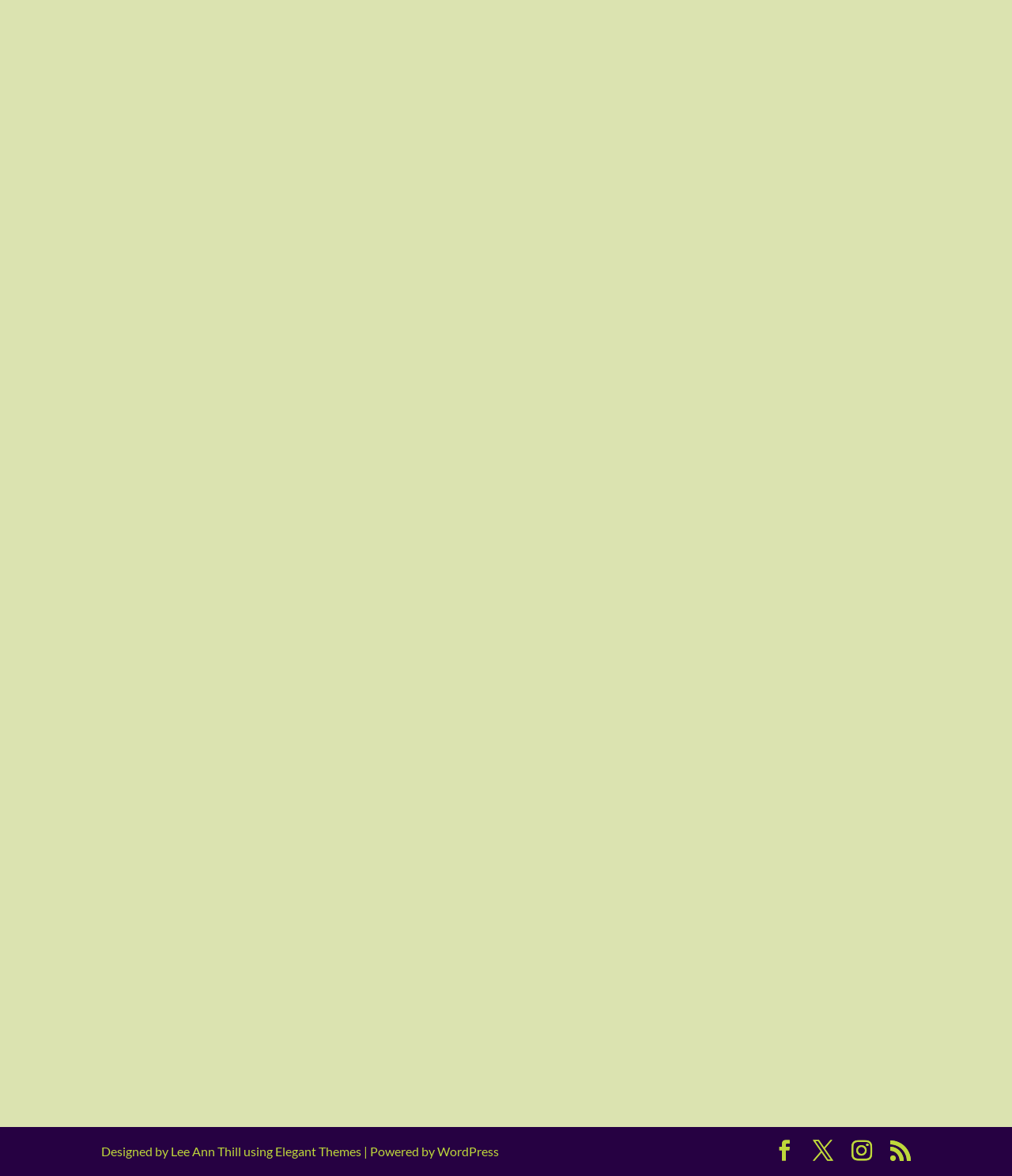Please identify the bounding box coordinates of the region to click in order to complete the given instruction: "Click on 'Home'". The coordinates should be four float numbers between 0 and 1, i.e., [left, top, right, bottom].

None